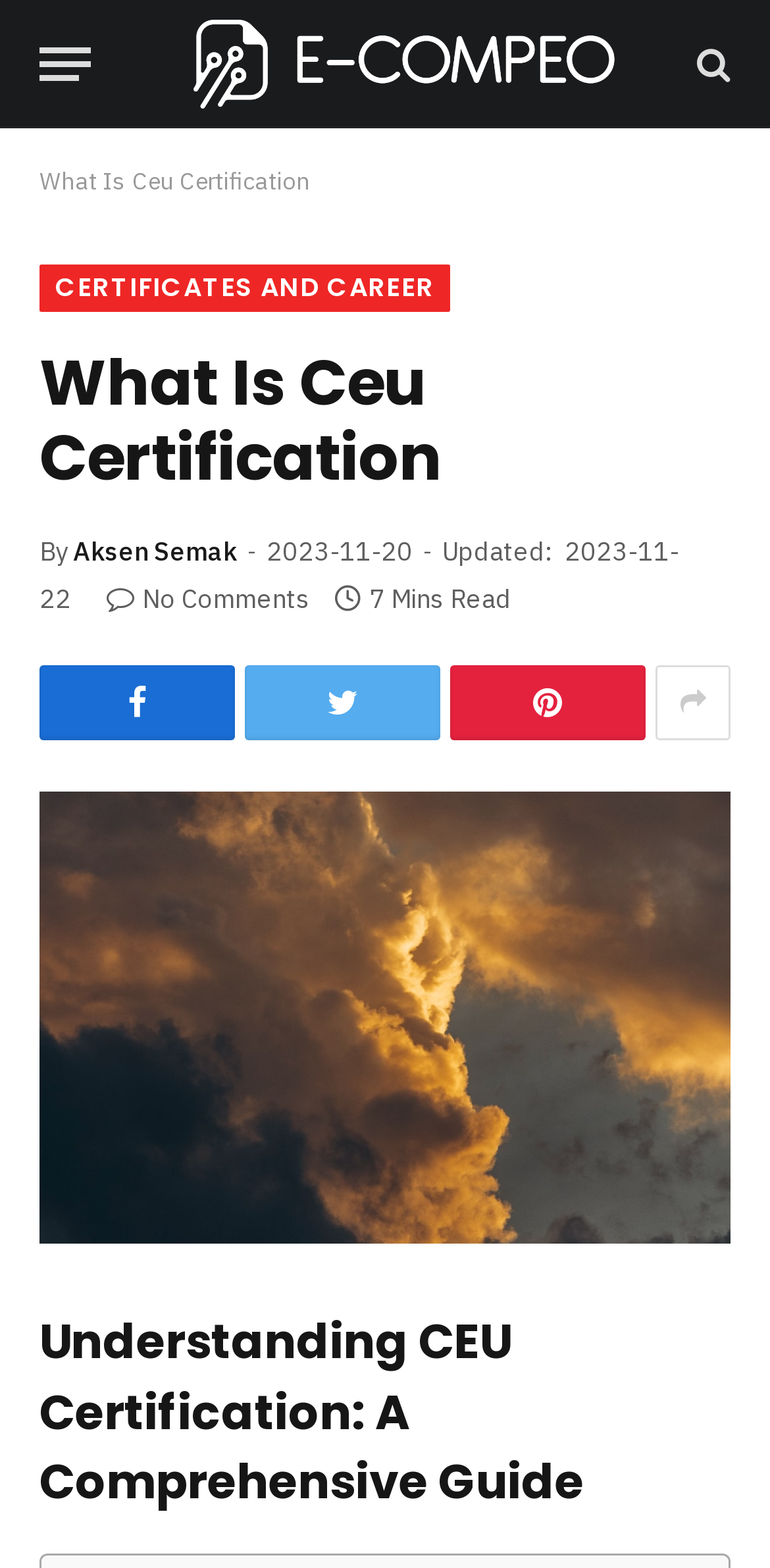Please give a one-word or short phrase response to the following question: 
Who is the author of the article?

Aksen Semak